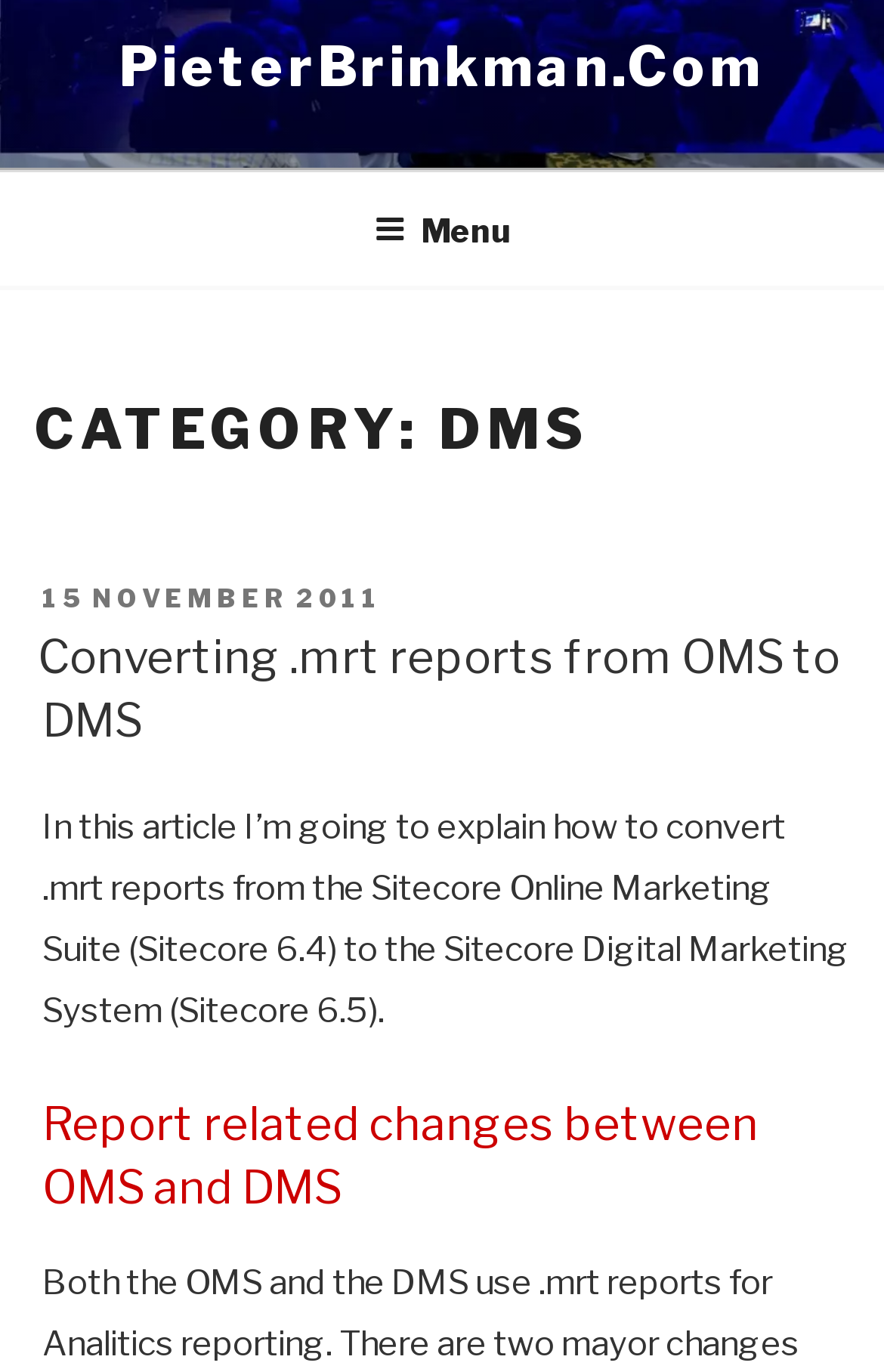From the element description 15 November 2011, predict the bounding box coordinates of the UI element. The coordinates must be specified in the format (top-left x, top-left y, bottom-right x, bottom-right y) and should be within the 0 to 1 range.

[0.048, 0.424, 0.432, 0.447]